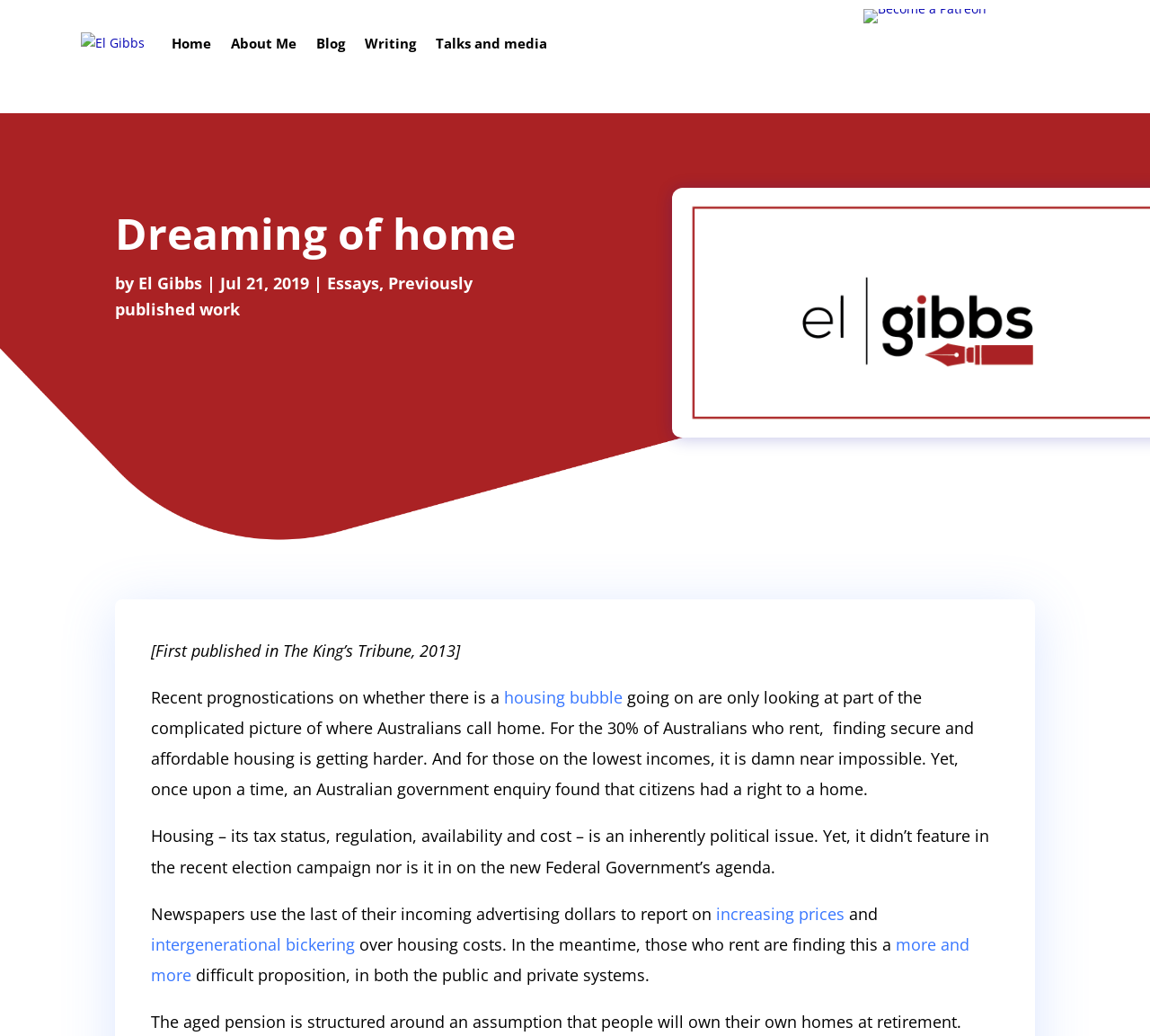Determine the bounding box coordinates of the clickable element to complete this instruction: "Visit the 'About Me' page". Provide the coordinates in the format of four float numbers between 0 and 1, [left, top, right, bottom].

[0.2, 0.009, 0.257, 0.075]